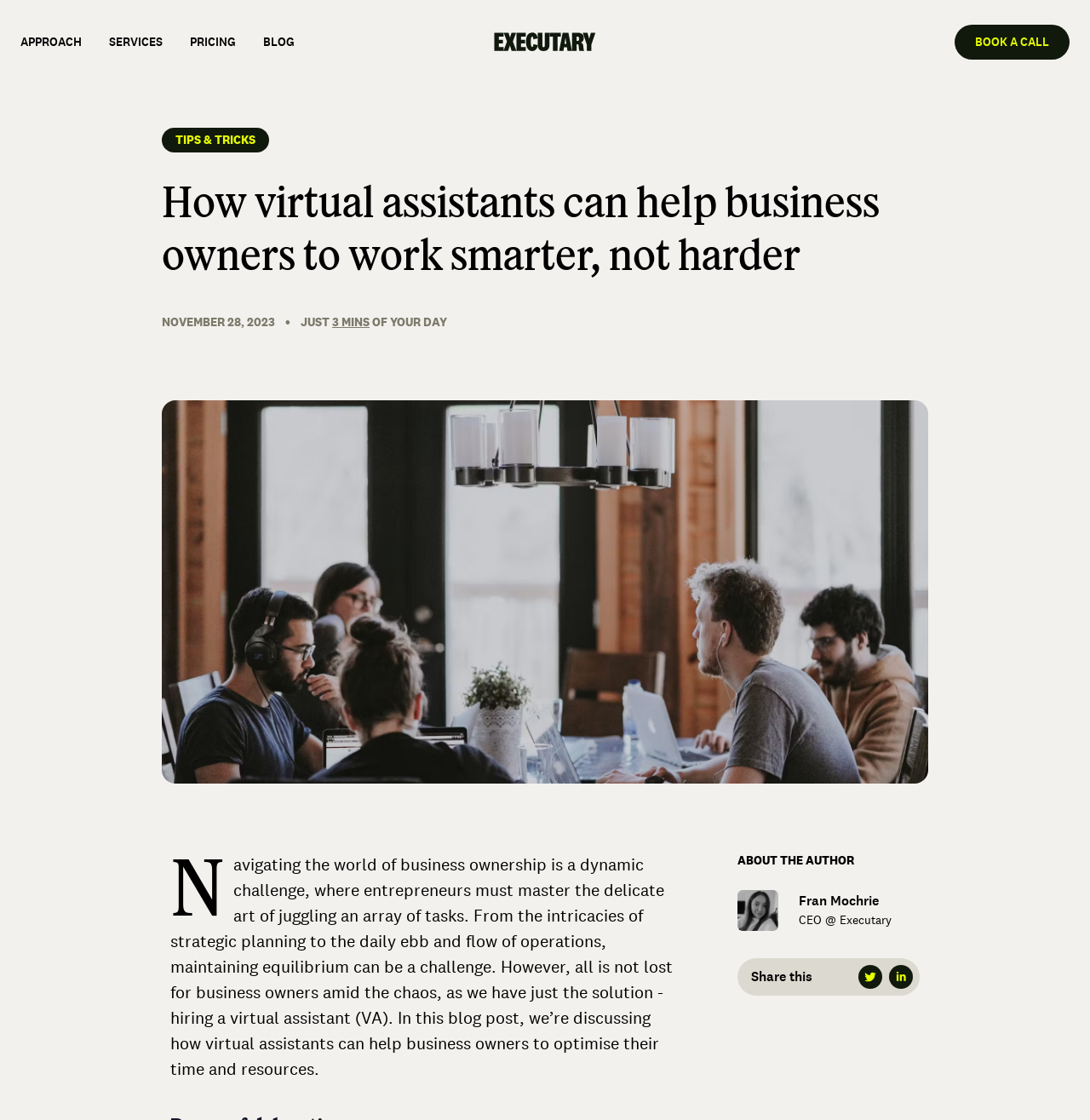Bounding box coordinates are specified in the format (top-left x, top-left y, bottom-right x, bottom-right y). All values are floating point numbers bounded between 0 and 1. Please provide the bounding box coordinate of the region this sentence describes: Blog

[0.241, 0.03, 0.27, 0.046]